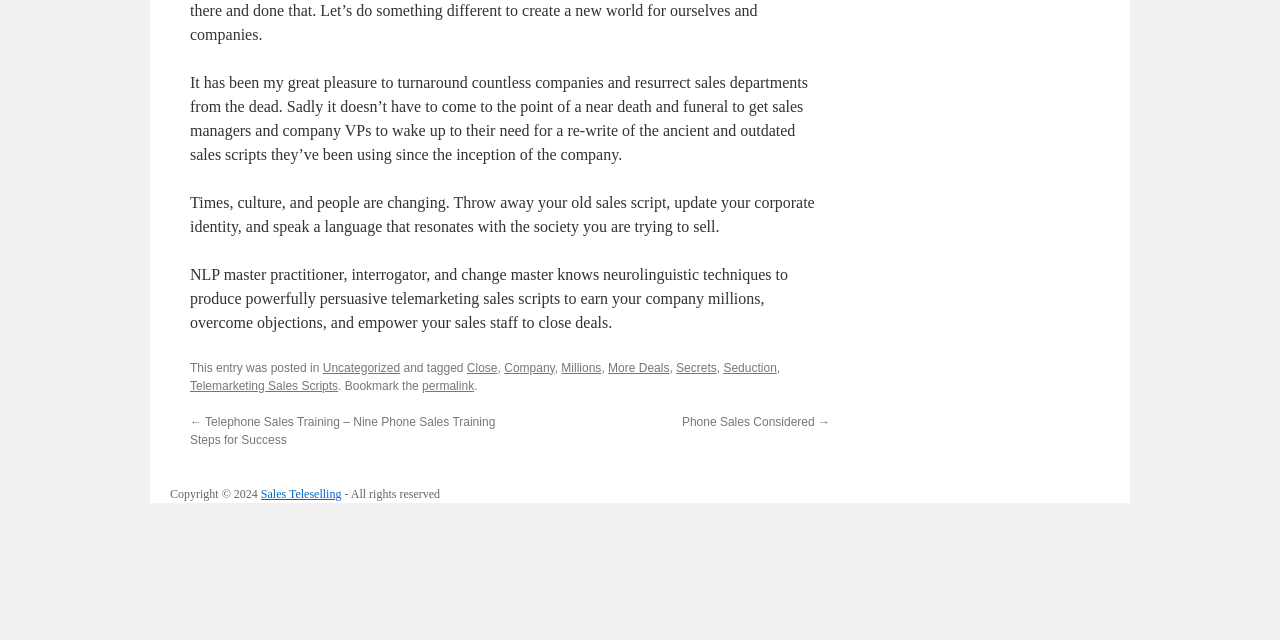Given the description "Exit mobile version", provide the bounding box coordinates of the corresponding UI element.

None